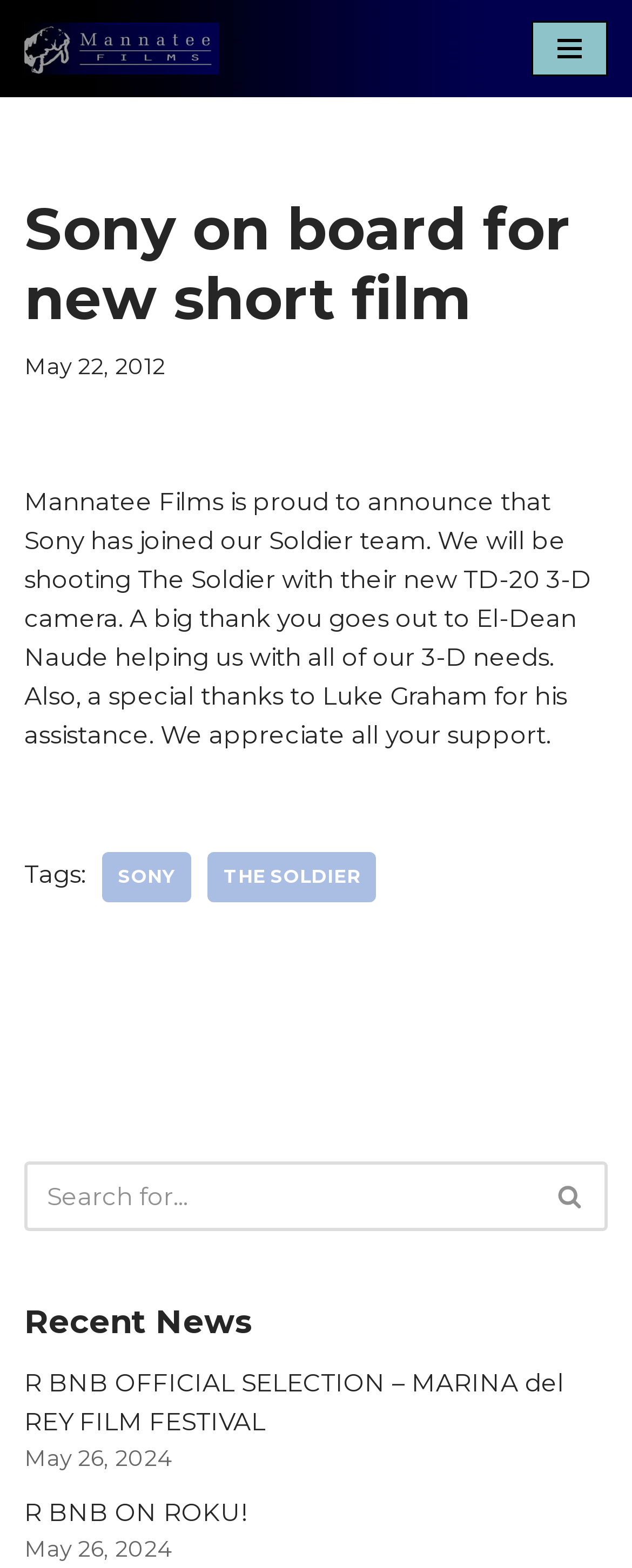Offer a thorough description of the webpage.

The webpage is about Mannatee Films, an independent feature film production company. At the top left corner, there is a link to skip to the content, and next to it, a link to Mannatee Films' independent feature films, accompanied by the company's logo. On the top right corner, there is a navigation menu button.

Below the top navigation, there is a main article section that takes up most of the page. The article is headed by a title "Sony on board for new short film" and has a timestamp of May 22, 2012. The article announces that Sony has joined Mannatee Films' Soldier team and will be shooting The Soldier with their new TD-20 3-D camera. The text also expresses gratitude to El-Dean Naude and Luke Graham for their assistance.

Below the article, there are tags listed, including SONY and THE SOLDIER, which are clickable links. Further down, there is a search bar with a search button on the right side, accompanied by a small icon. 

The webpage also features a "Recent News" section, which lists two news articles. The first article is about R BNB being an official selection at the Marina del Rey Film Festival, and the second article is about R BNB being available on Roku. Each news article has a timestamp, with the first one being undated and the second one being May 26, 2024.